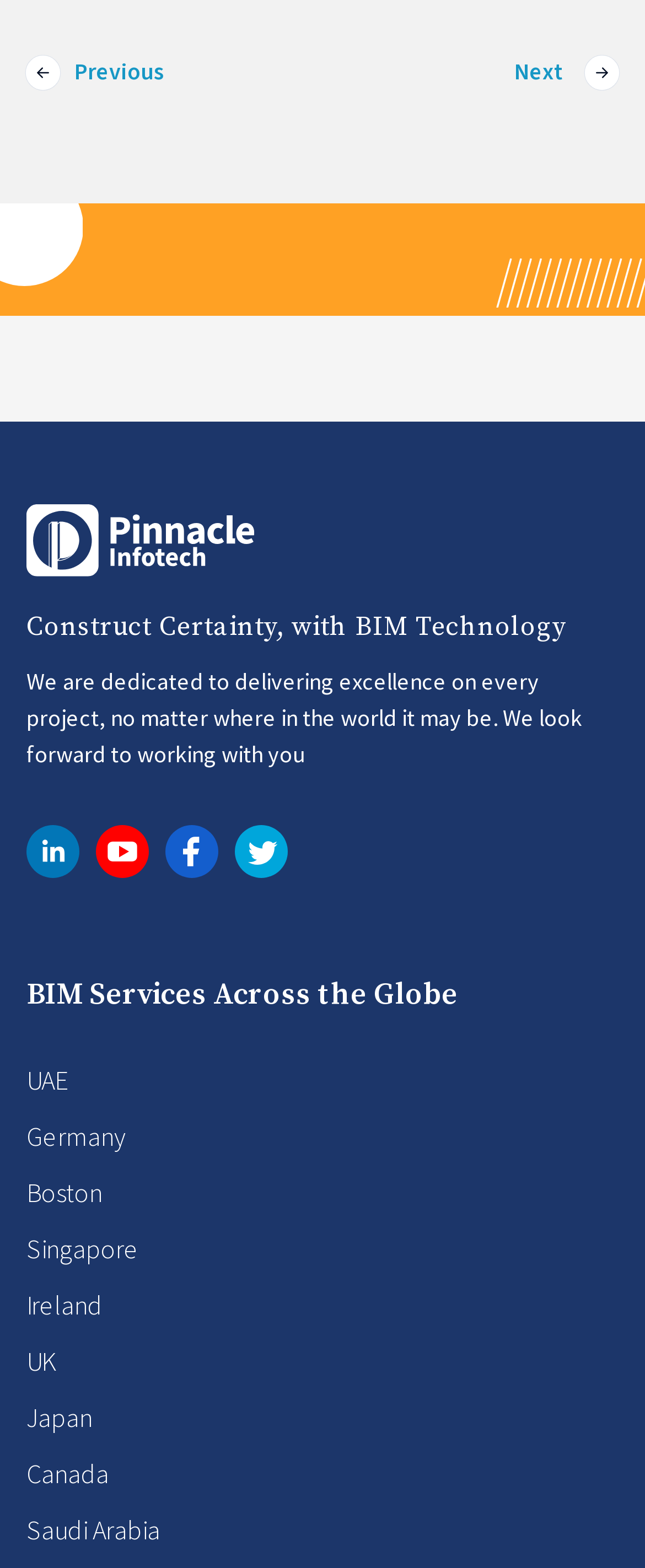Given the element description Saudi Arabia, specify the bounding box coordinates of the corresponding UI element in the format (top-left x, top-left y, bottom-right x, bottom-right y). All values must be between 0 and 1.

[0.041, 0.963, 0.959, 0.988]